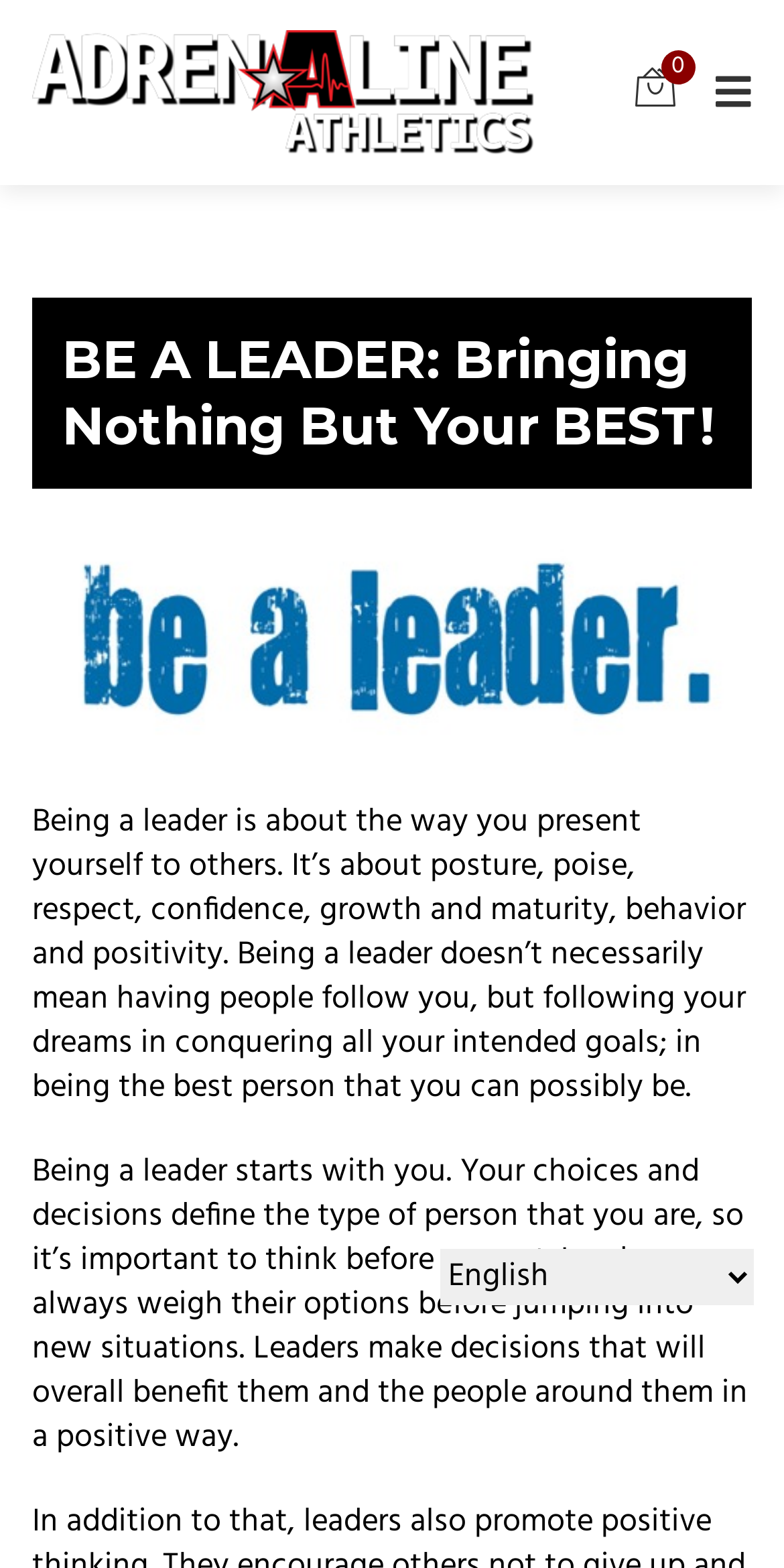Generate a comprehensive description of the contents of the webpage.

The webpage is about leadership, with a prominent heading "BE A LEADER: Bringing Nothing But Your BEST!" at the top center of the page. Below the heading, there is a paragraph of text that explains what being a leader means, emphasizing the importance of self-presentation, confidence, and positivity. 

To the left of the heading, there is a link to "Adrenaline All Stars" accompanied by an image with the same name. This link is positioned at the top-left corner of the page. 

On the top-right corner, there is another link with a icon, represented by "\ue903 0". 

Below the first paragraph, there is a second paragraph that discusses the importance of making thoughtful decisions as a leader, weighing options, and making choices that benefit oneself and others. 

At the bottom of the page, there is a combobox labeled "Select Language" that allows users to choose their preferred language. This combobox is positioned at the bottom center of the page.